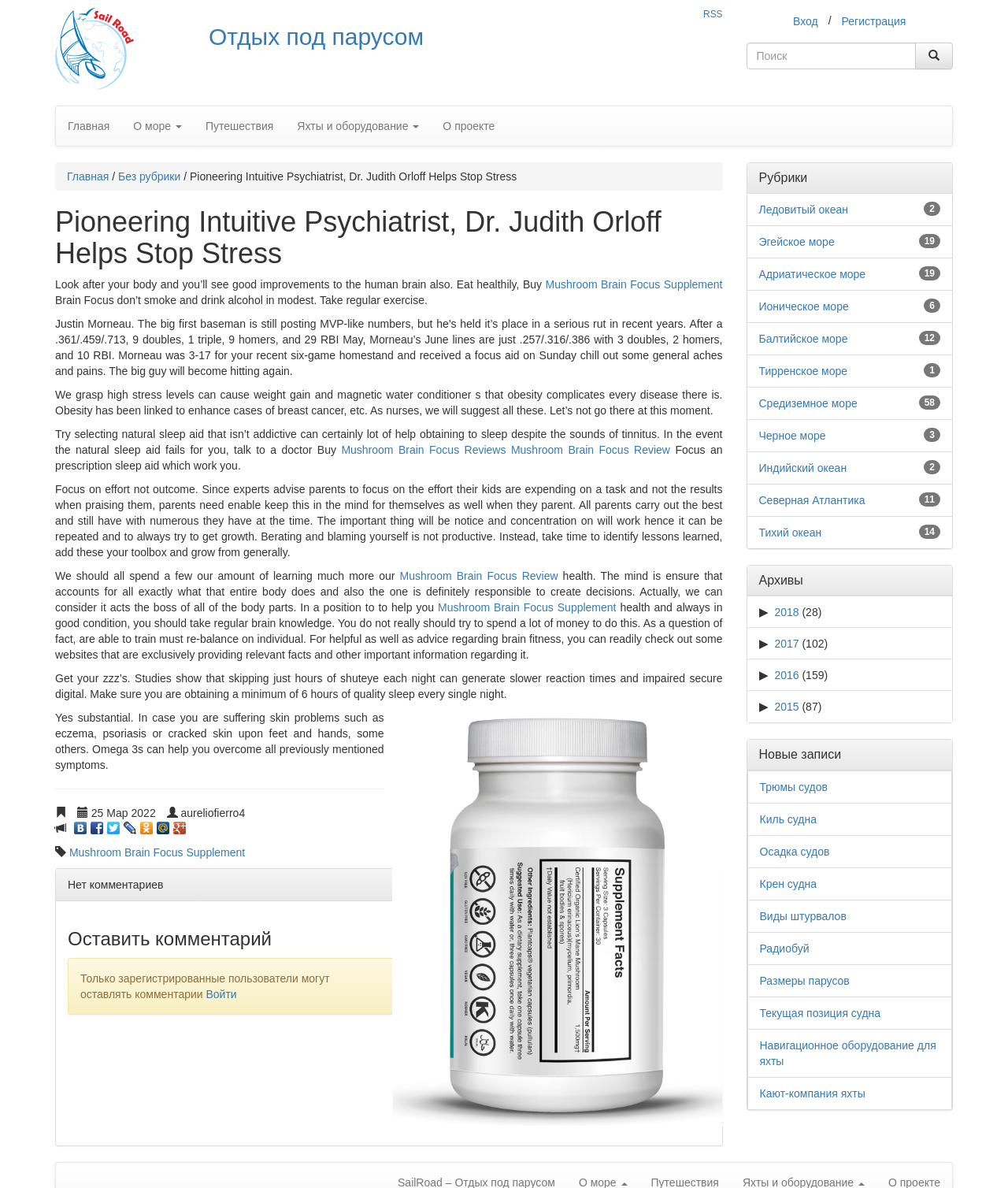Please identify the bounding box coordinates of the clickable area that will fulfill the following instruction: "Click the 'О море' button". The coordinates should be in the format of four float numbers between 0 and 1, i.e., [left, top, right, bottom].

[0.121, 0.09, 0.192, 0.123]